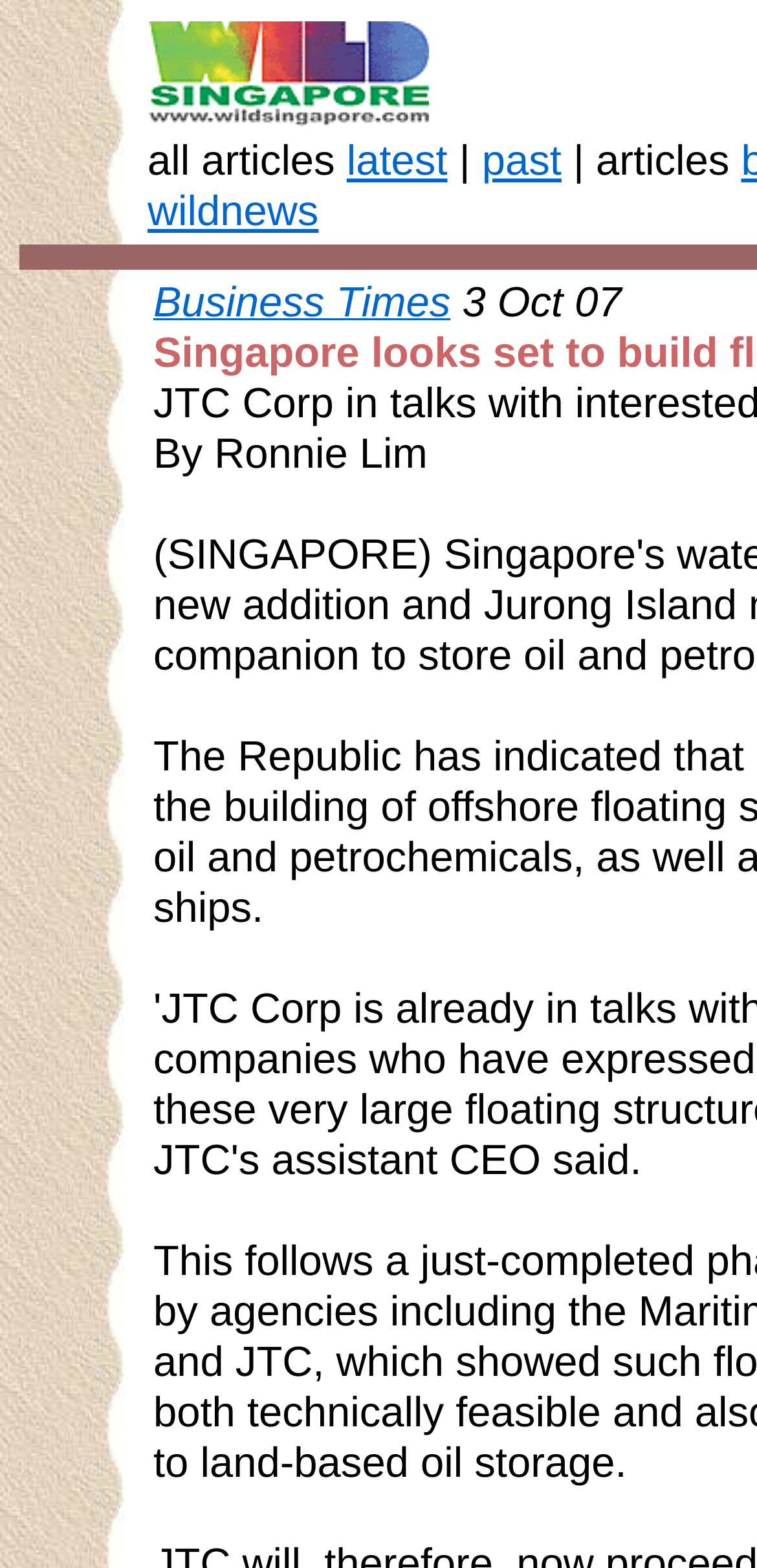Determine the bounding box coordinates for the UI element matching this description: "Business Times".

[0.203, 0.186, 0.595, 0.207]